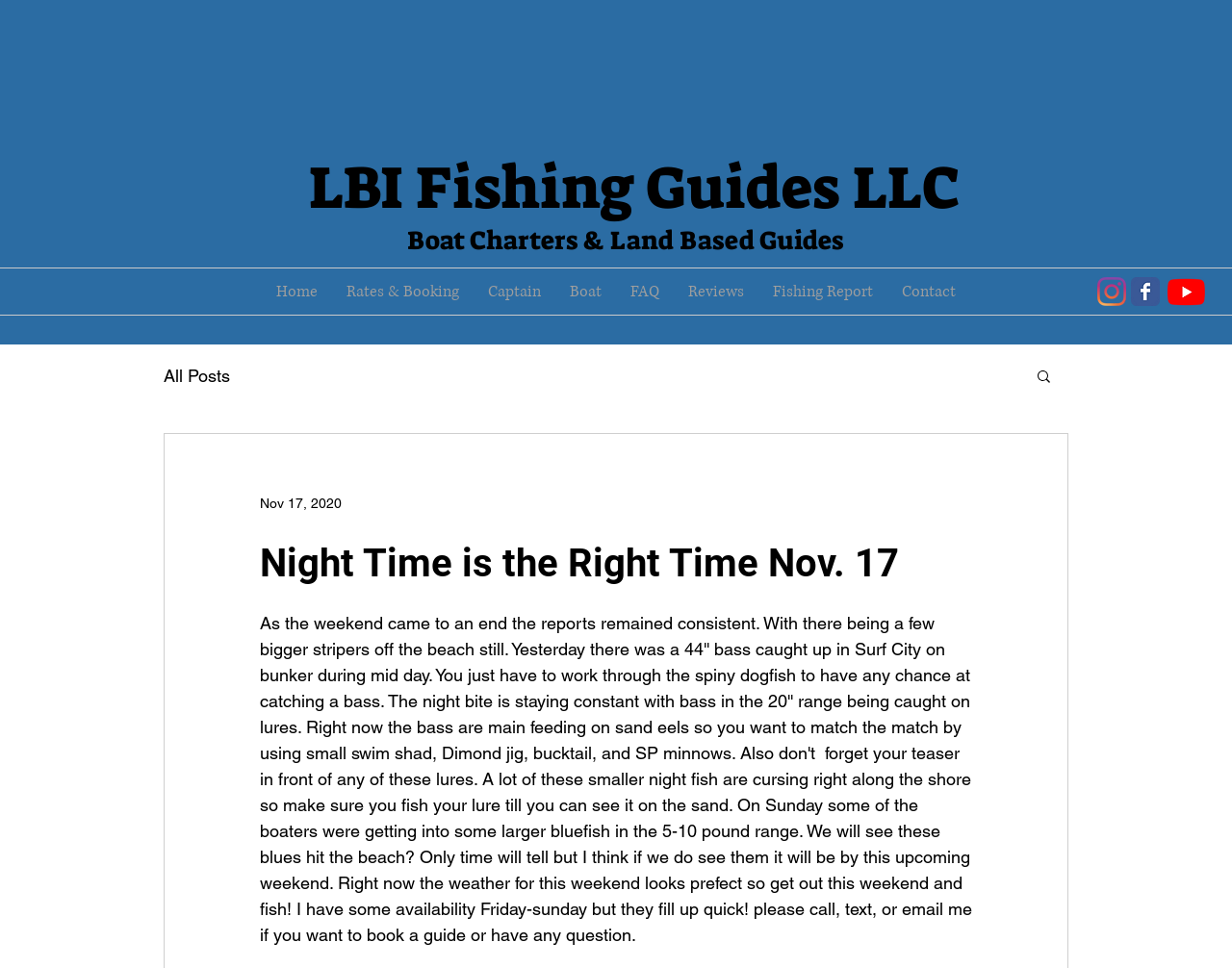Determine the bounding box coordinates for the region that must be clicked to execute the following instruction: "Click on the 'Home' link".

[0.212, 0.278, 0.27, 0.326]